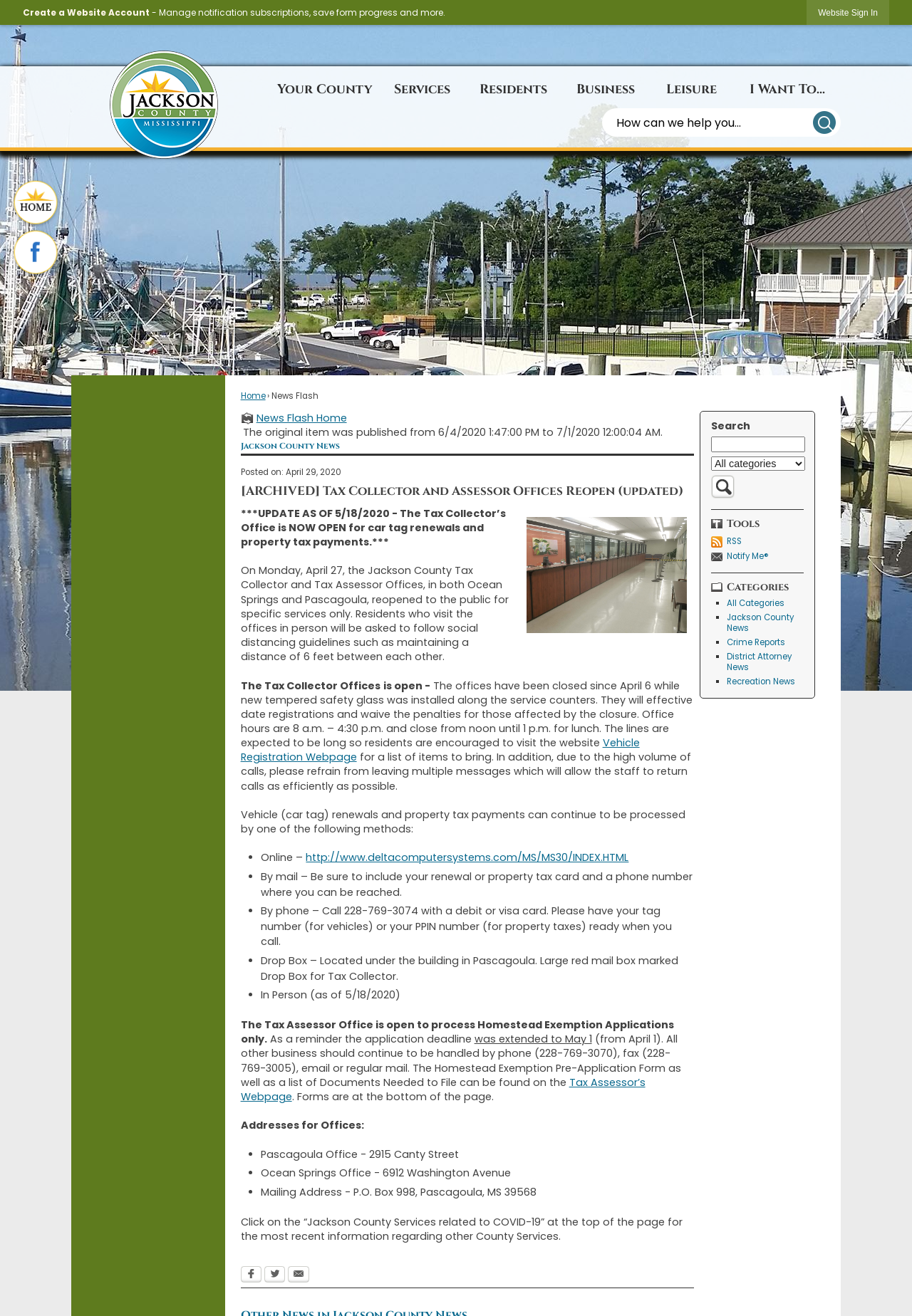Using the description "Vehicle Registration Webpage", locate and provide the bounding box of the UI element.

[0.264, 0.559, 0.701, 0.581]